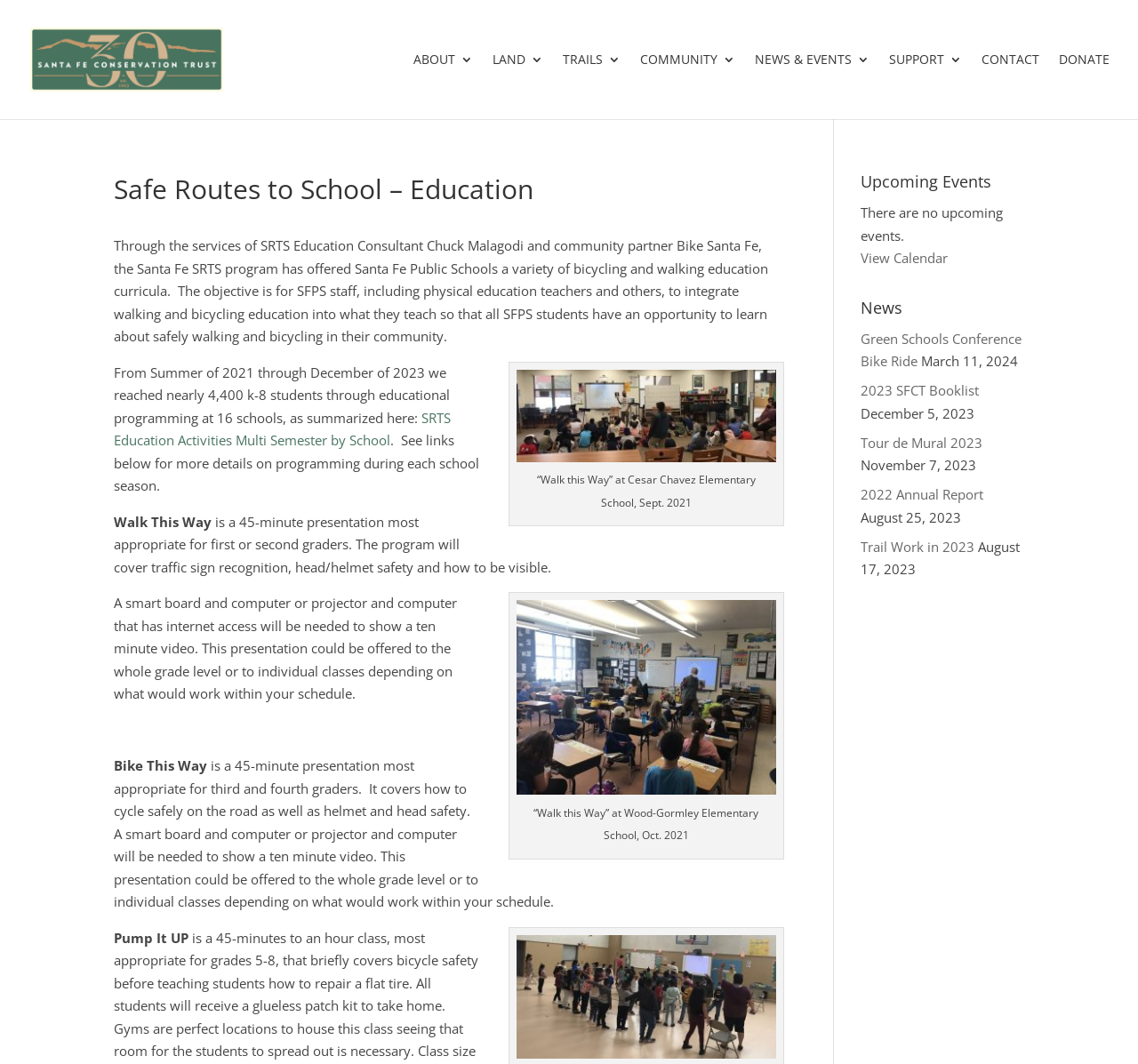Please identify the primary heading of the webpage and give its text content.

Safe Routes to School – Education